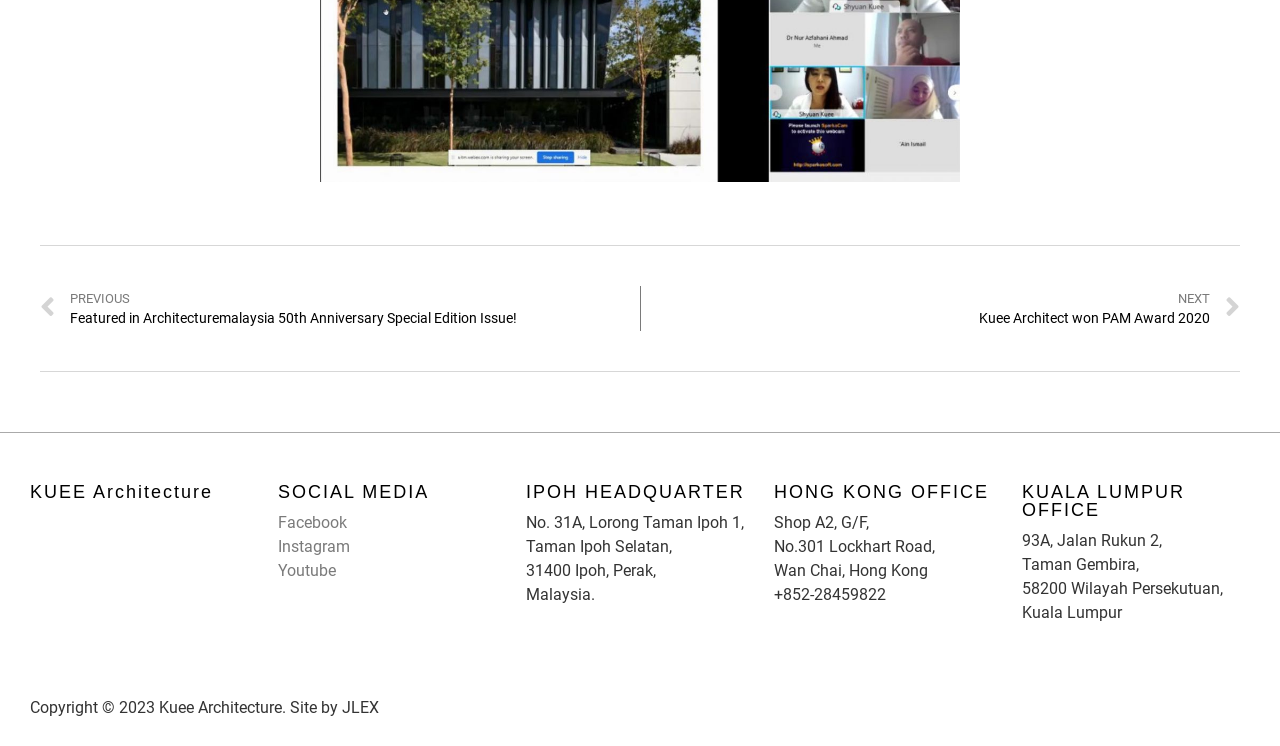How many offices does Kuee Architecture have?
Utilize the information in the image to give a detailed answer to the question.

By examining the webpage, we can see that there are three office locations mentioned: Ipoh Headquarter, Hong Kong Office, and Kuala Lumpur Office, which suggests that Kuee Architecture has three offices.